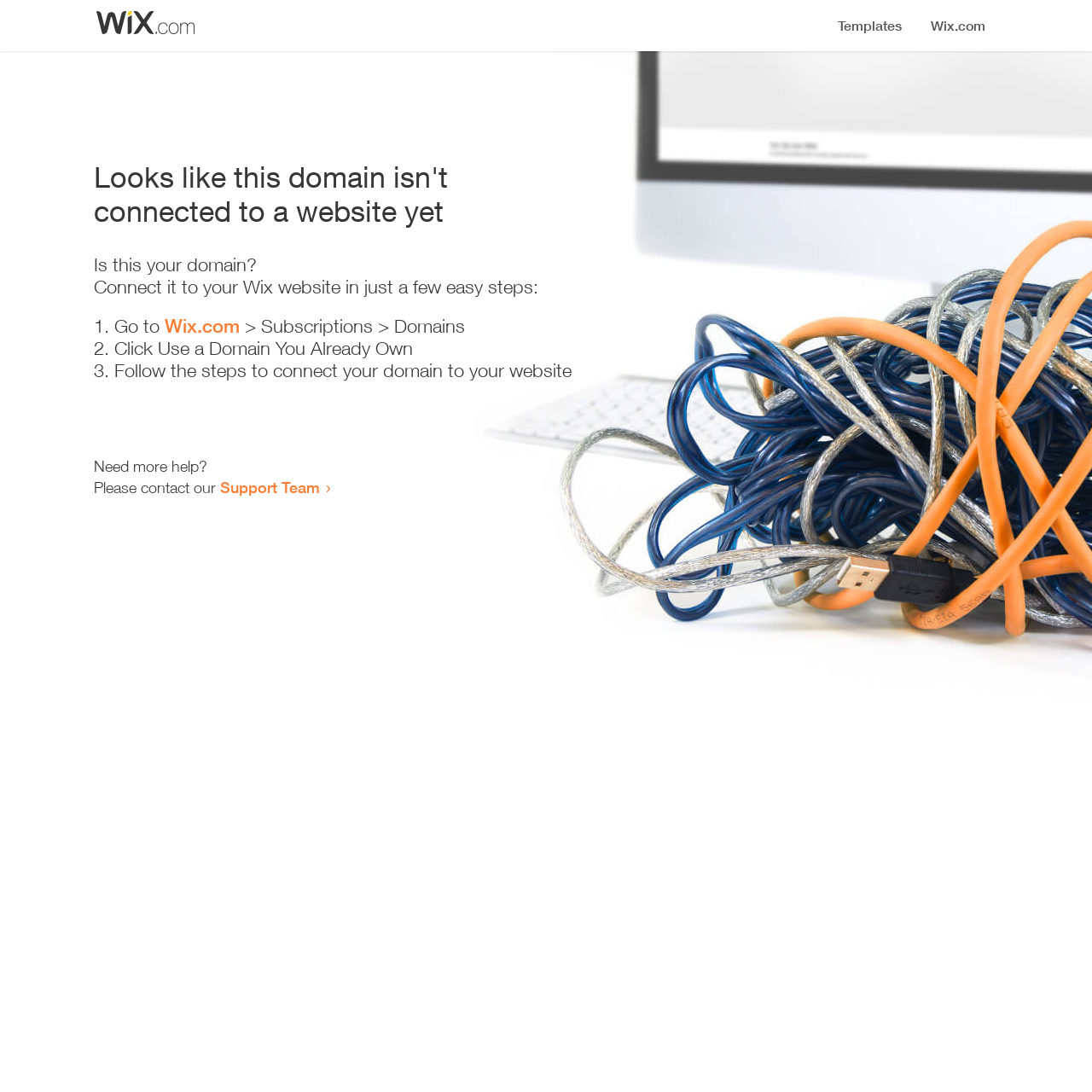What is the current status of this domain?
Please answer the question as detailed as possible.

Based on the heading 'Looks like this domain isn't connected to a website yet', it is clear that the current status of this domain is not connected to a website.